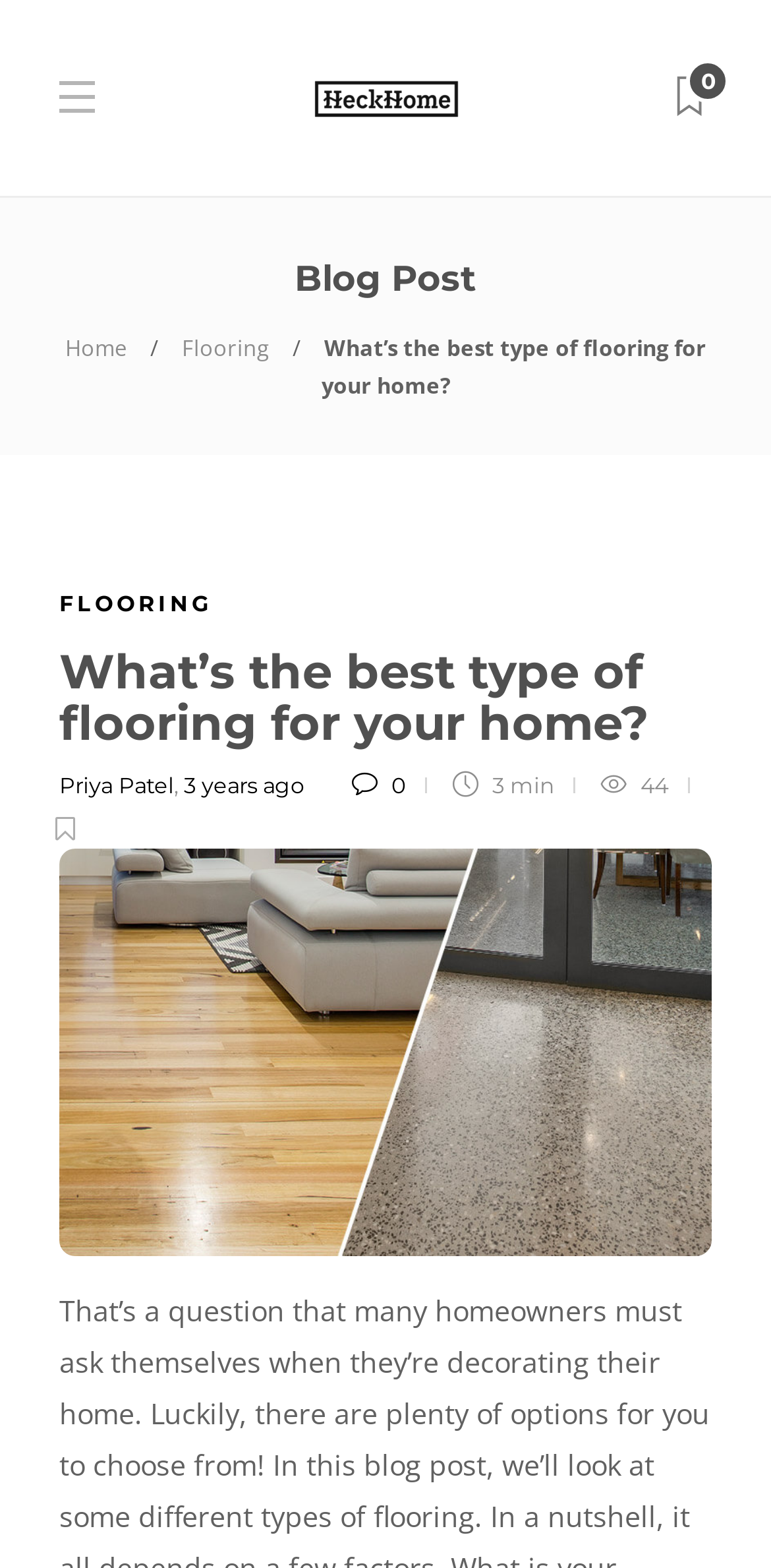How many comments are there on the blog post?
Look at the image and respond with a one-word or short-phrase answer.

44